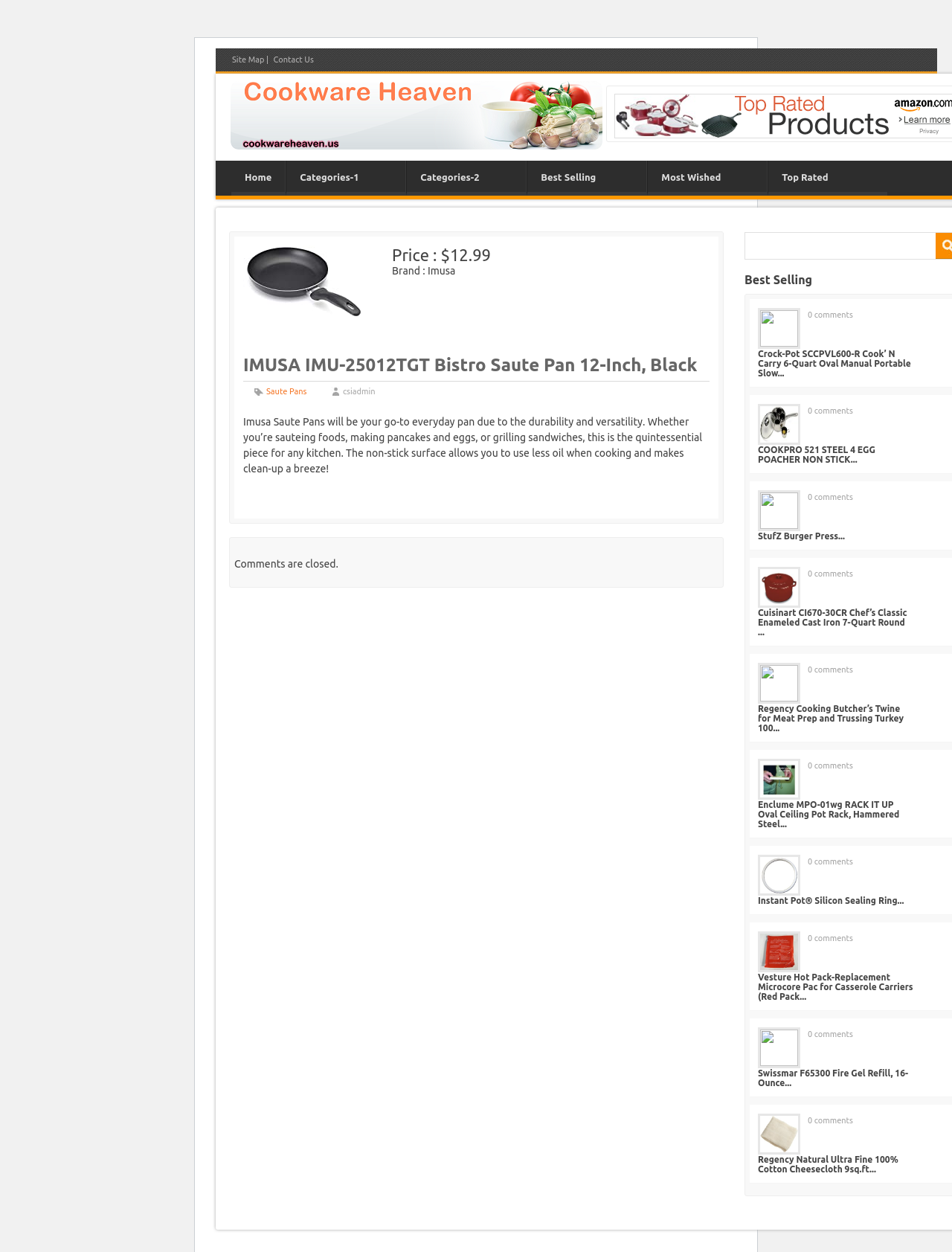Please identify the bounding box coordinates of the element's region that should be clicked to execute the following instruction: "Click on the 'Home' link". The bounding box coordinates must be four float numbers between 0 and 1, i.e., [left, top, right, bottom].

[0.243, 0.128, 0.299, 0.153]